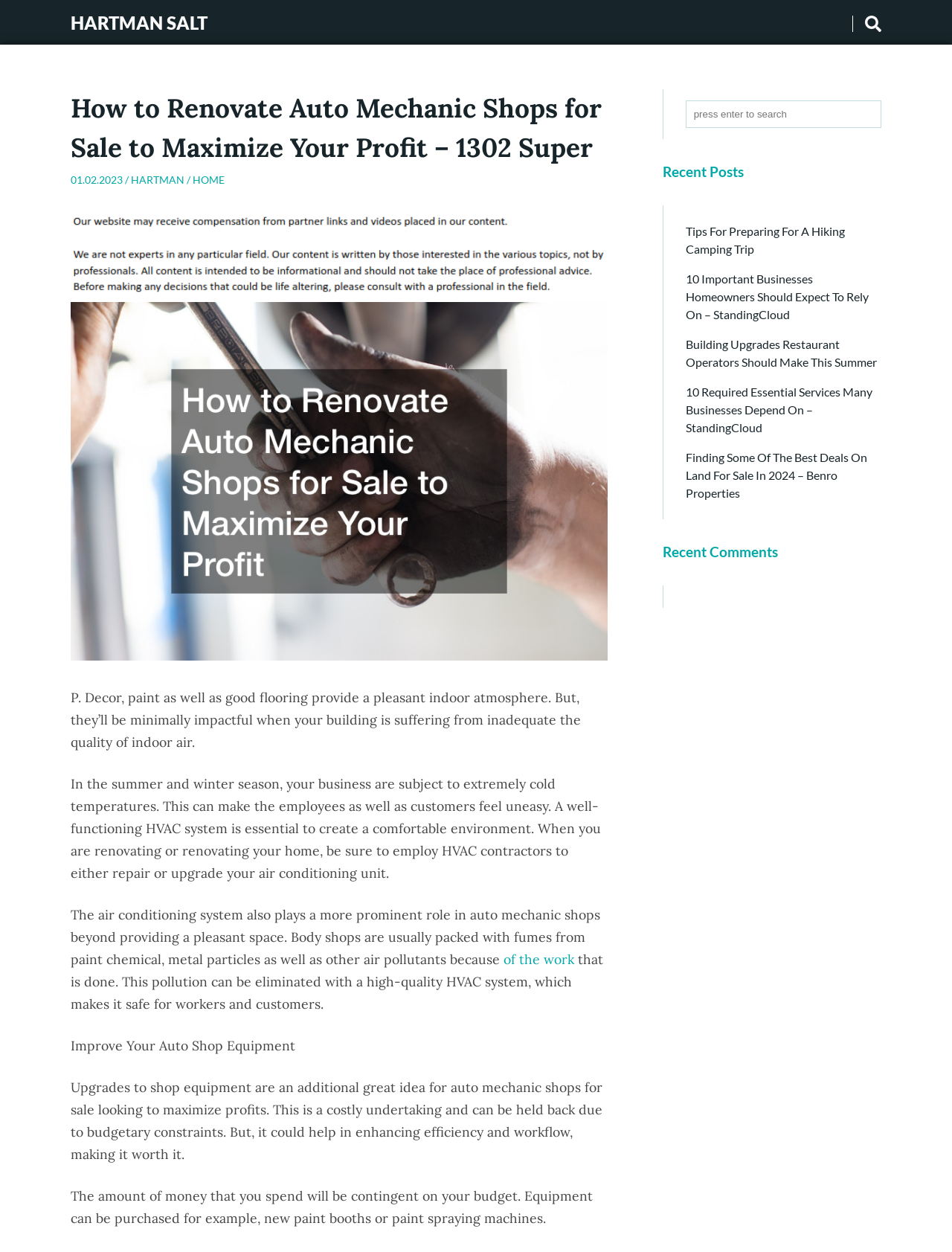What is the primary focus of the webpage?
Offer a detailed and exhaustive answer to the question.

Based on the webpage content, it appears that the primary focus is on providing tips and advice on how to renovate auto mechanic shops to maximize profits.